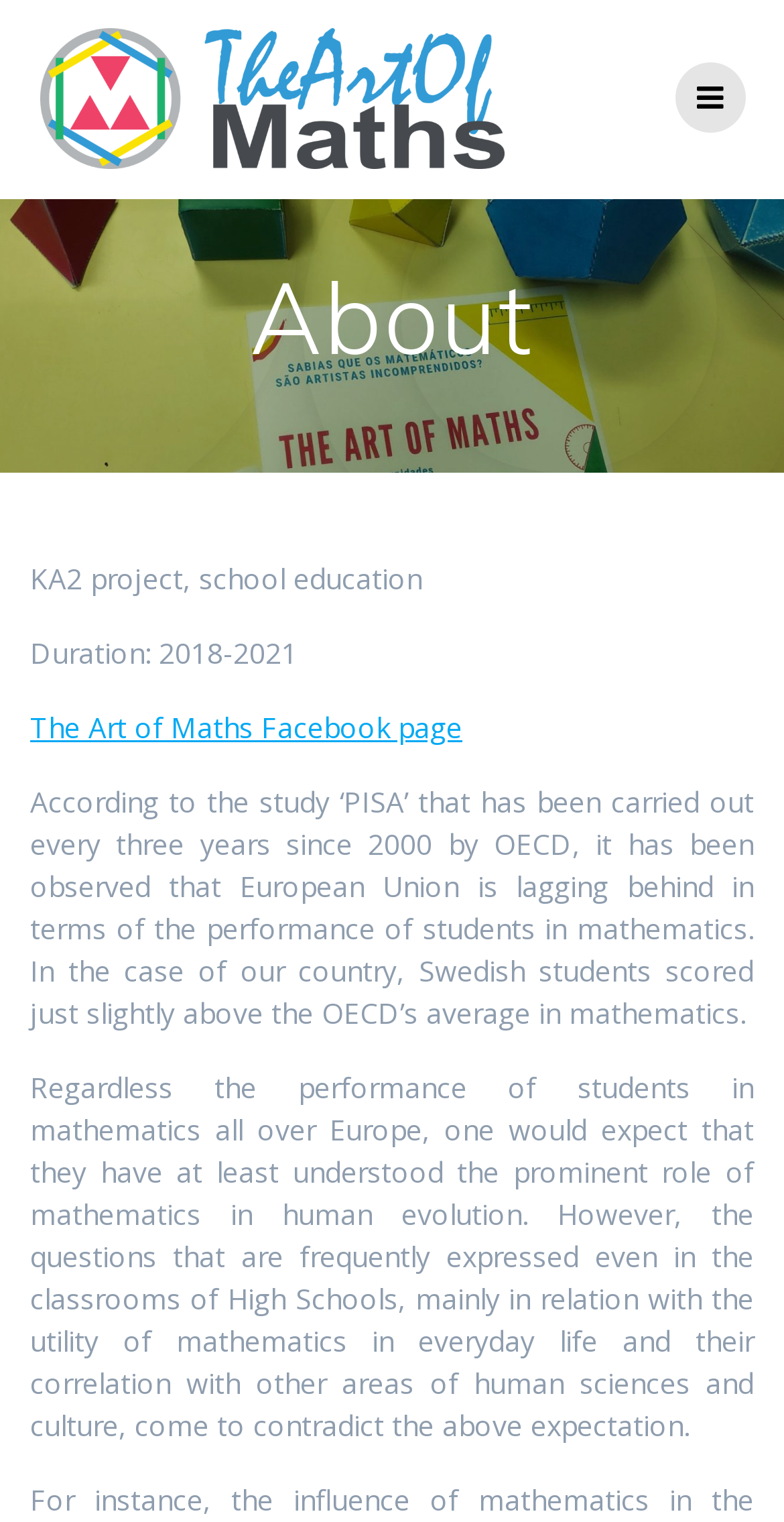Please provide a one-word or short phrase answer to the question:
What is the correlation mentioned in the webpage?

mathematics with other areas of human sciences and culture